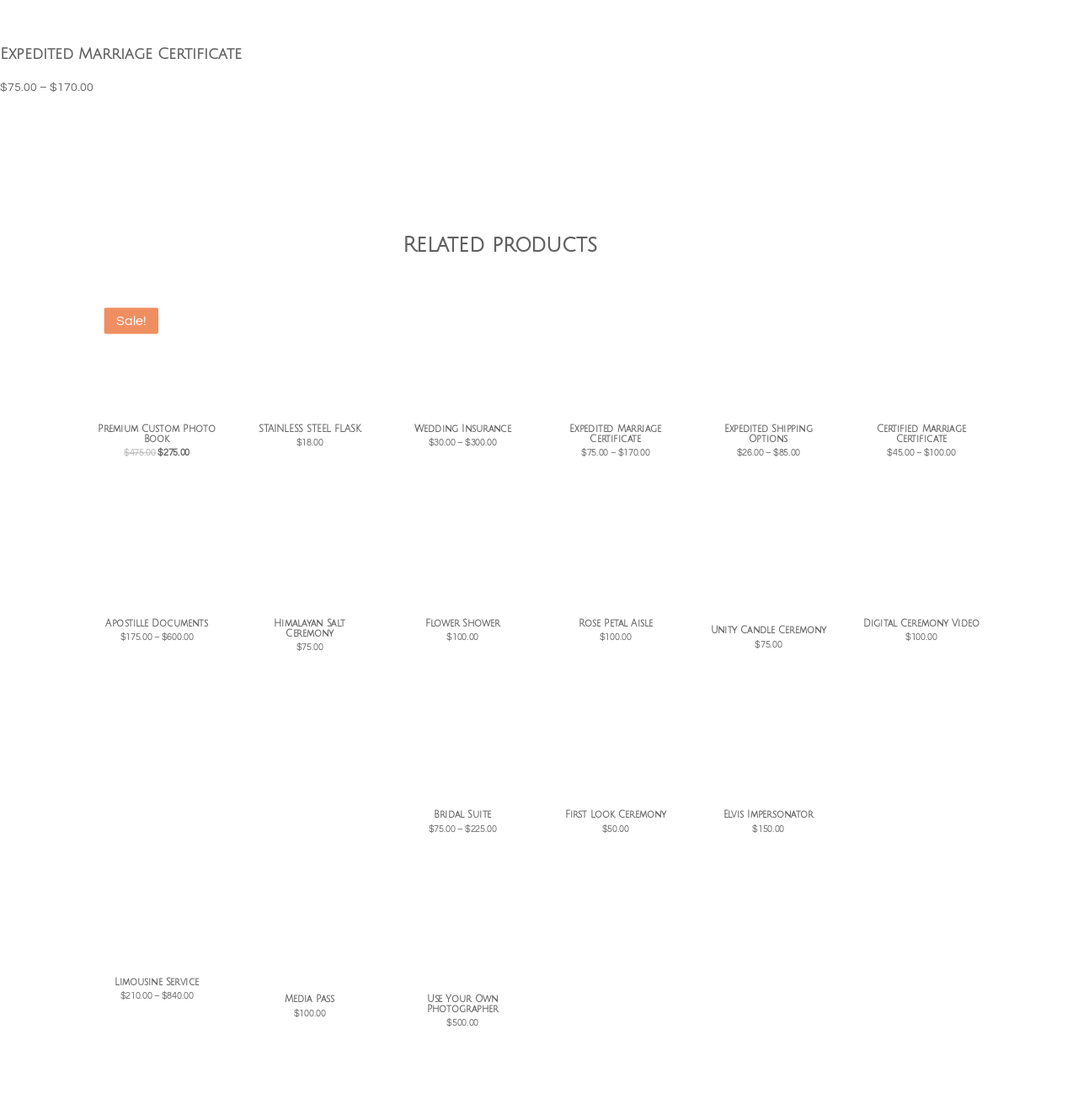How many products are listed on this webpage?
Give a single word or phrase answer based on the content of the image.

20